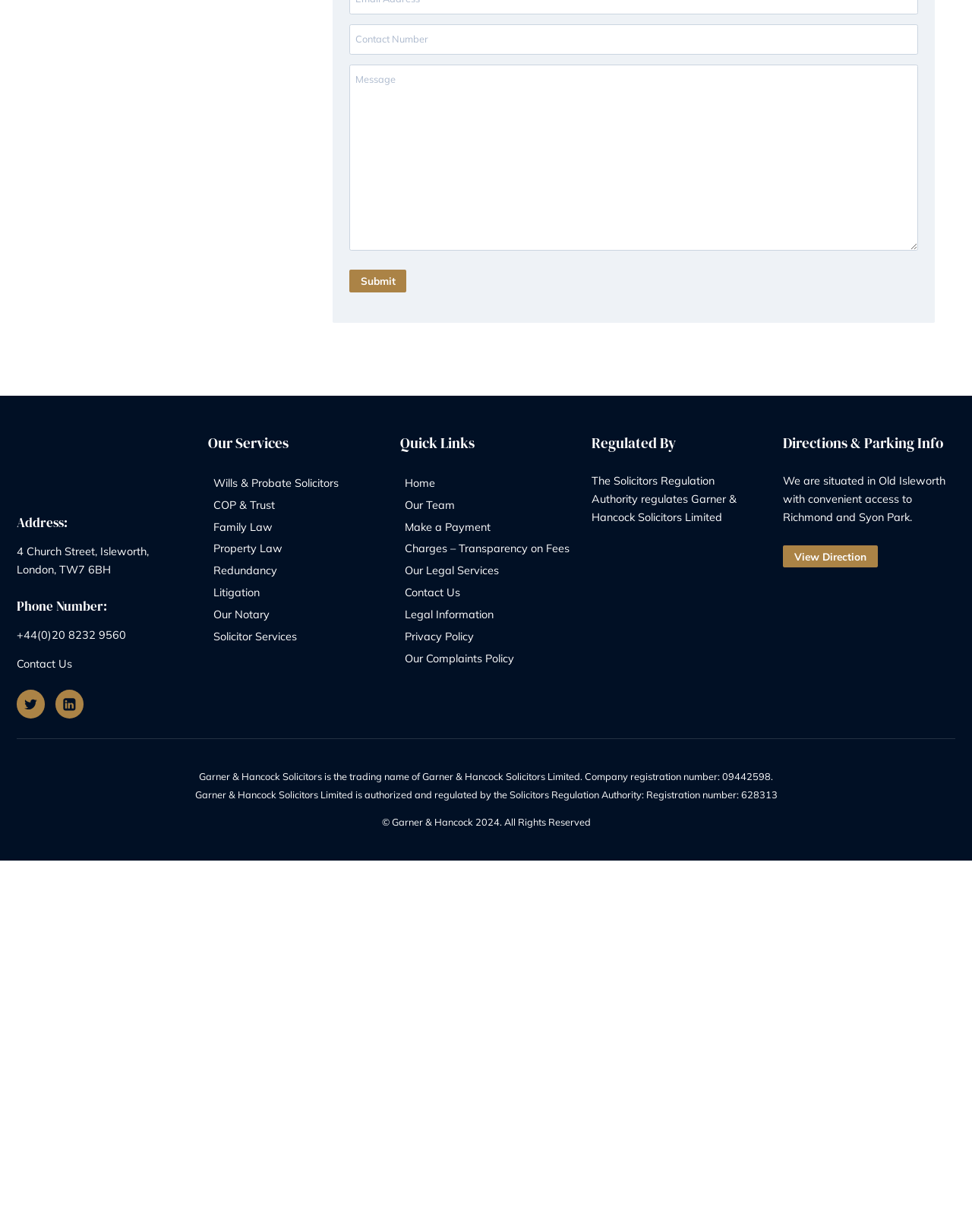Using floating point numbers between 0 and 1, provide the bounding box coordinates in the format (top-left x, top-left y, bottom-right x, bottom-right y). Locate the UI element described here: Business

None